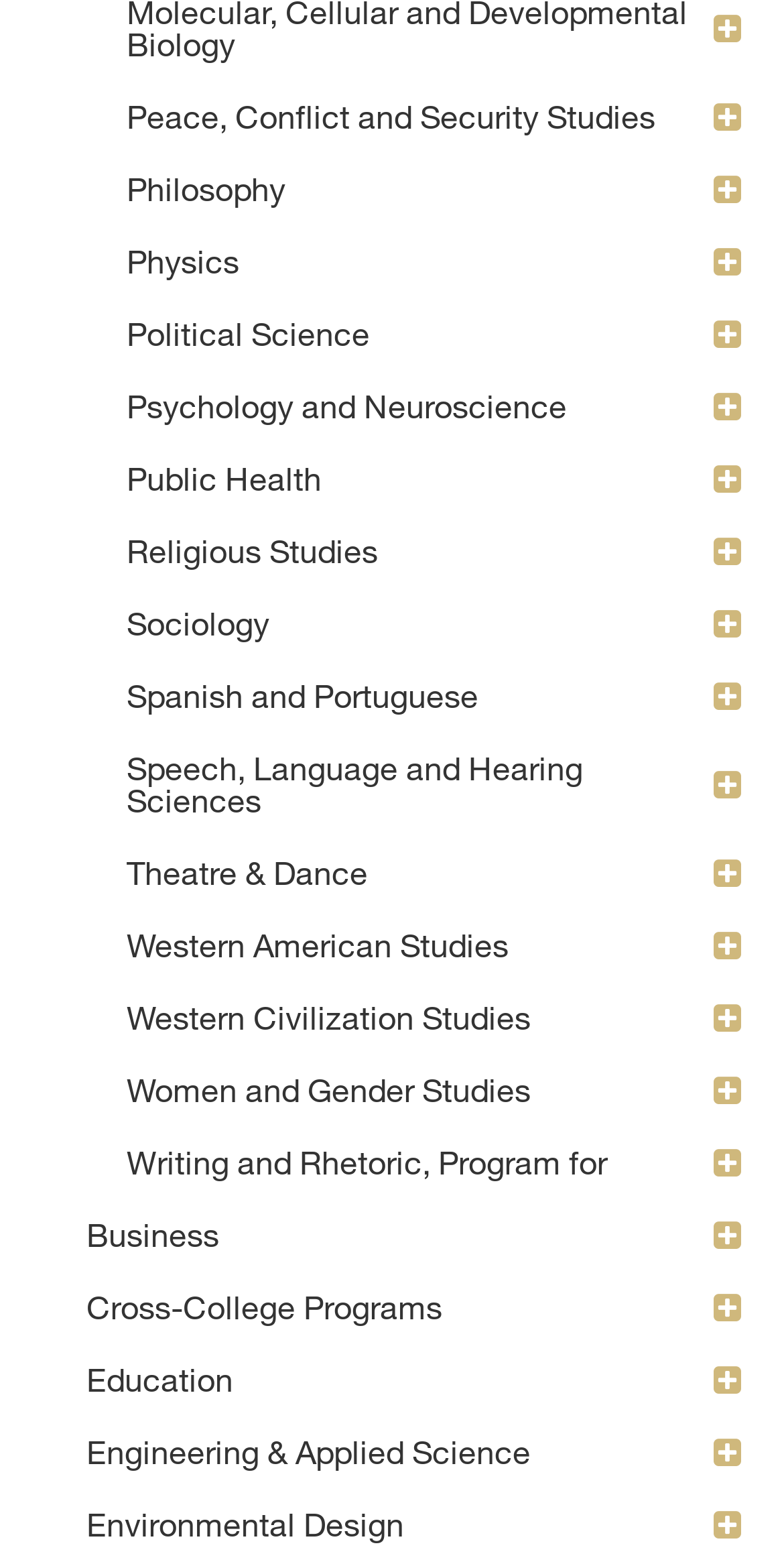Using the information in the image, give a comprehensive answer to the question: 
Are all subjects hidden?

I checked the 'hidden' property of each link and found that all of them are set to 'True', indicating that all subjects are hidden.